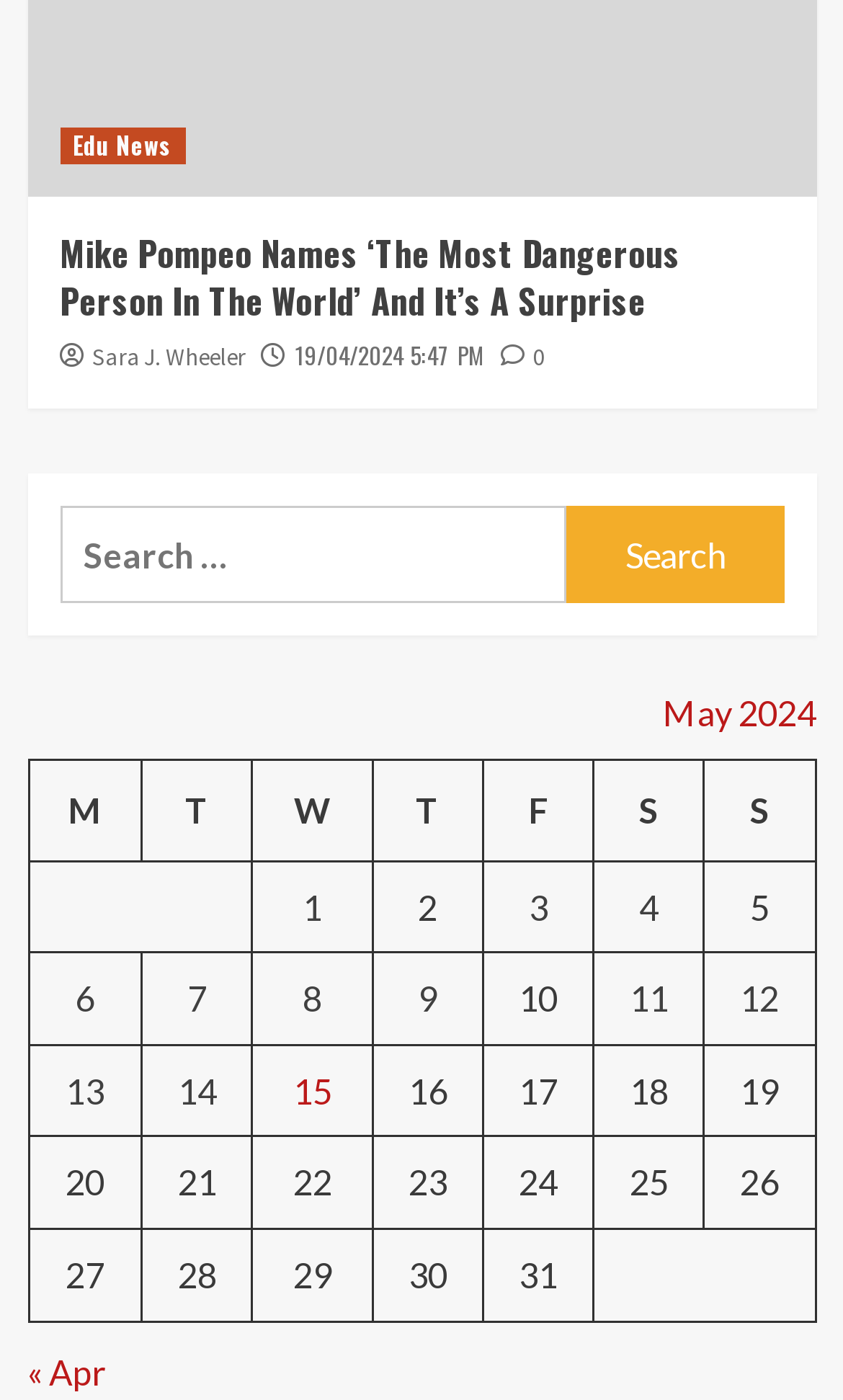Identify the bounding box coordinates of the part that should be clicked to carry out this instruction: "Go to previous month".

[0.032, 0.964, 0.124, 0.994]